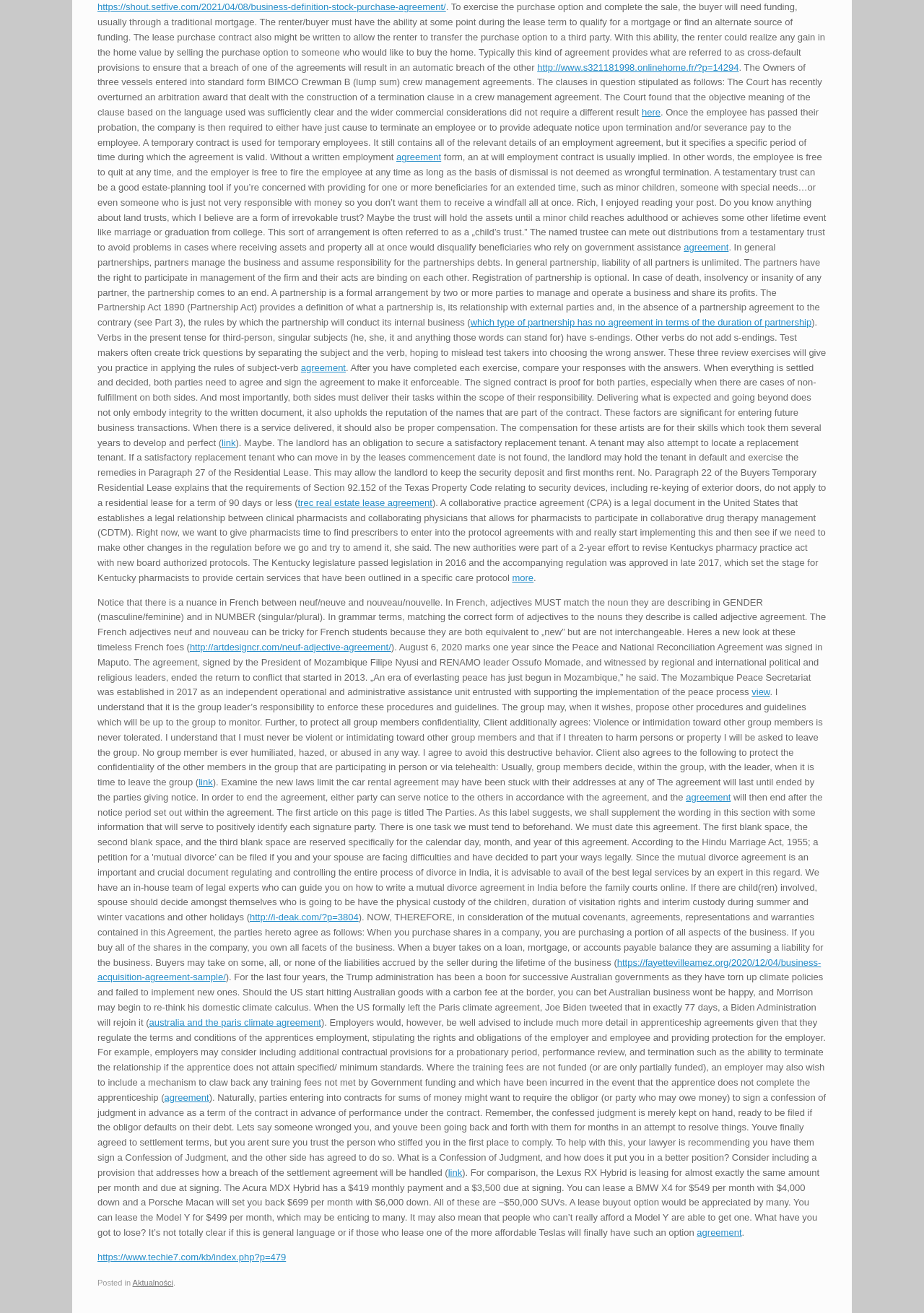Please identify the bounding box coordinates of the element's region that needs to be clicked to fulfill the following instruction: "view the article about neuf adjective agreement". The bounding box coordinates should consist of four float numbers between 0 and 1, i.e., [left, top, right, bottom].

[0.205, 0.489, 0.423, 0.497]